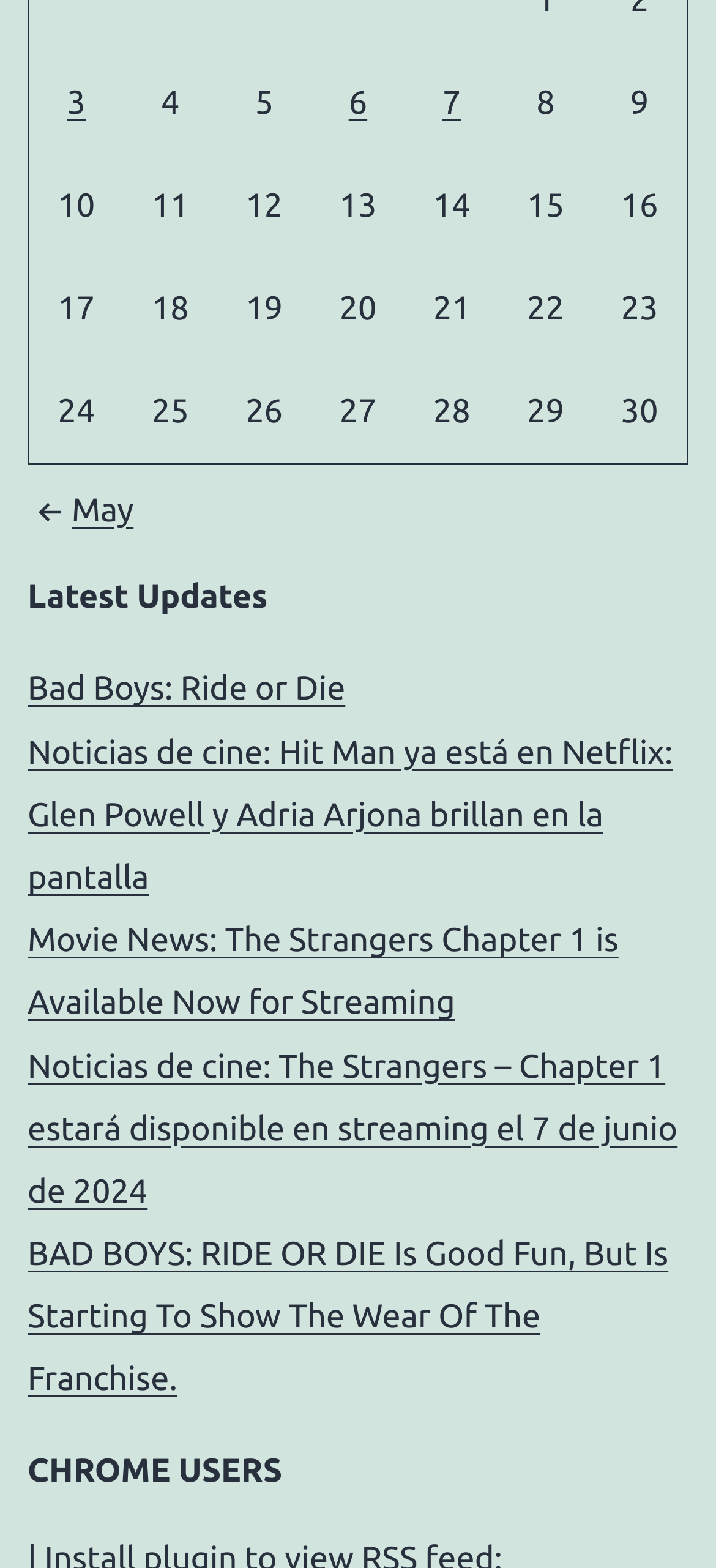Refer to the image and offer a detailed explanation in response to the question: What is the text of the second navigation element?

I looked at the navigation elements and found the second one, which has the text 'Latest Updates'.